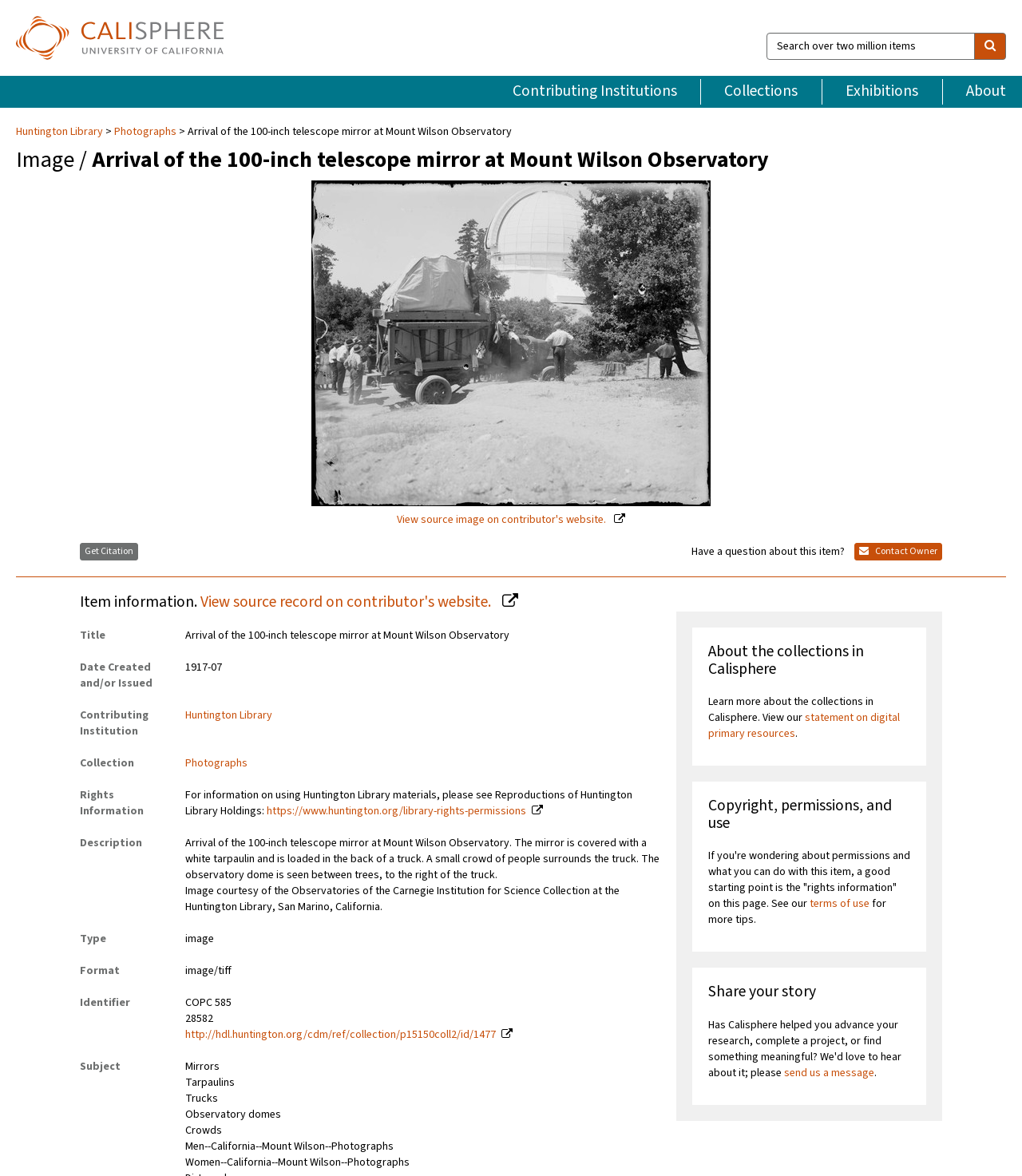Please identify the bounding box coordinates of the region to click in order to complete the given instruction: "View source image on contributor's website". The coordinates should be four float numbers between 0 and 1, i.e., [left, top, right, bottom].

[0.305, 0.153, 0.695, 0.448]